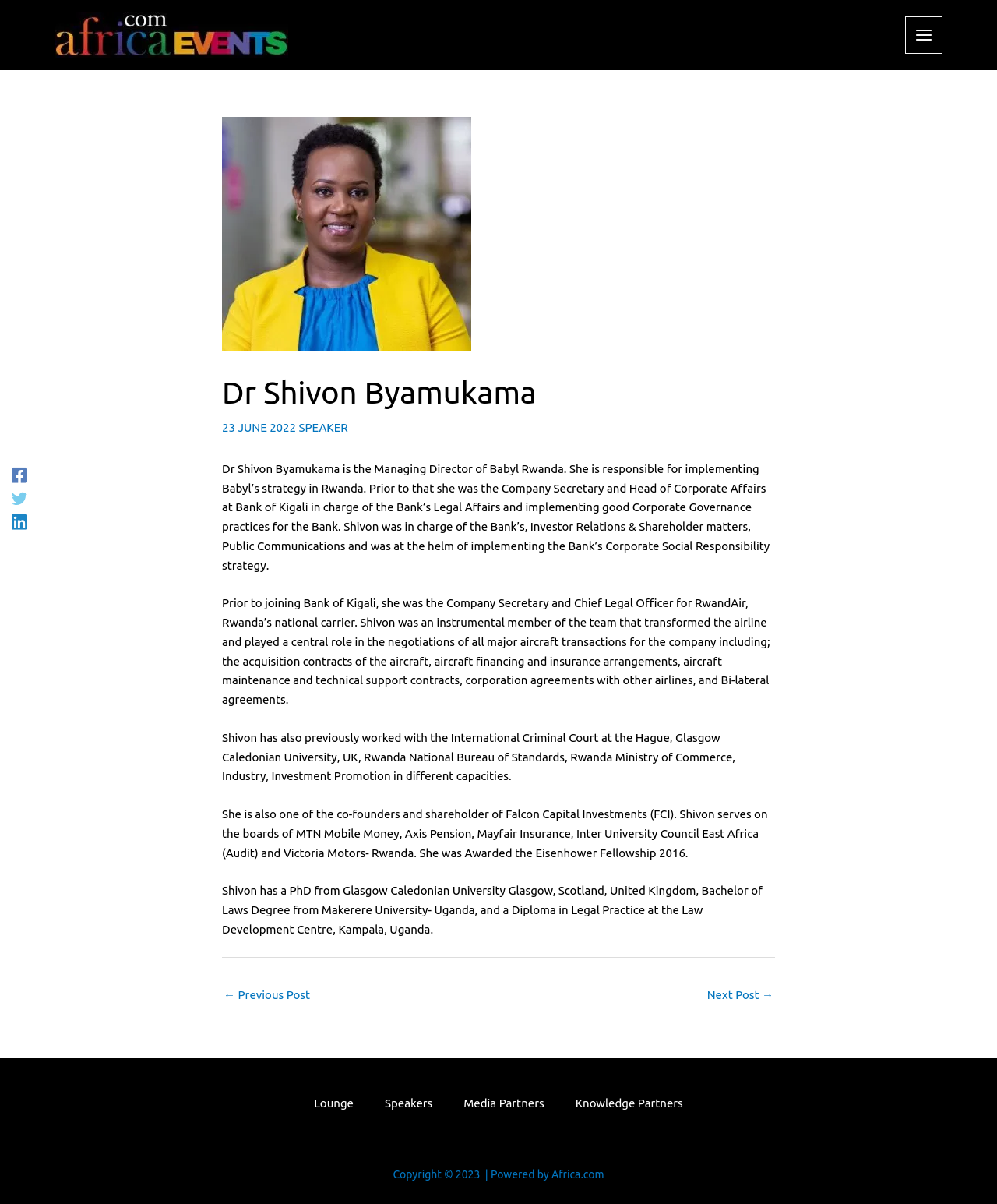Show me the bounding box coordinates of the clickable region to achieve the task as per the instruction: "Click on the 'Main Menu' button".

[0.907, 0.014, 0.945, 0.044]